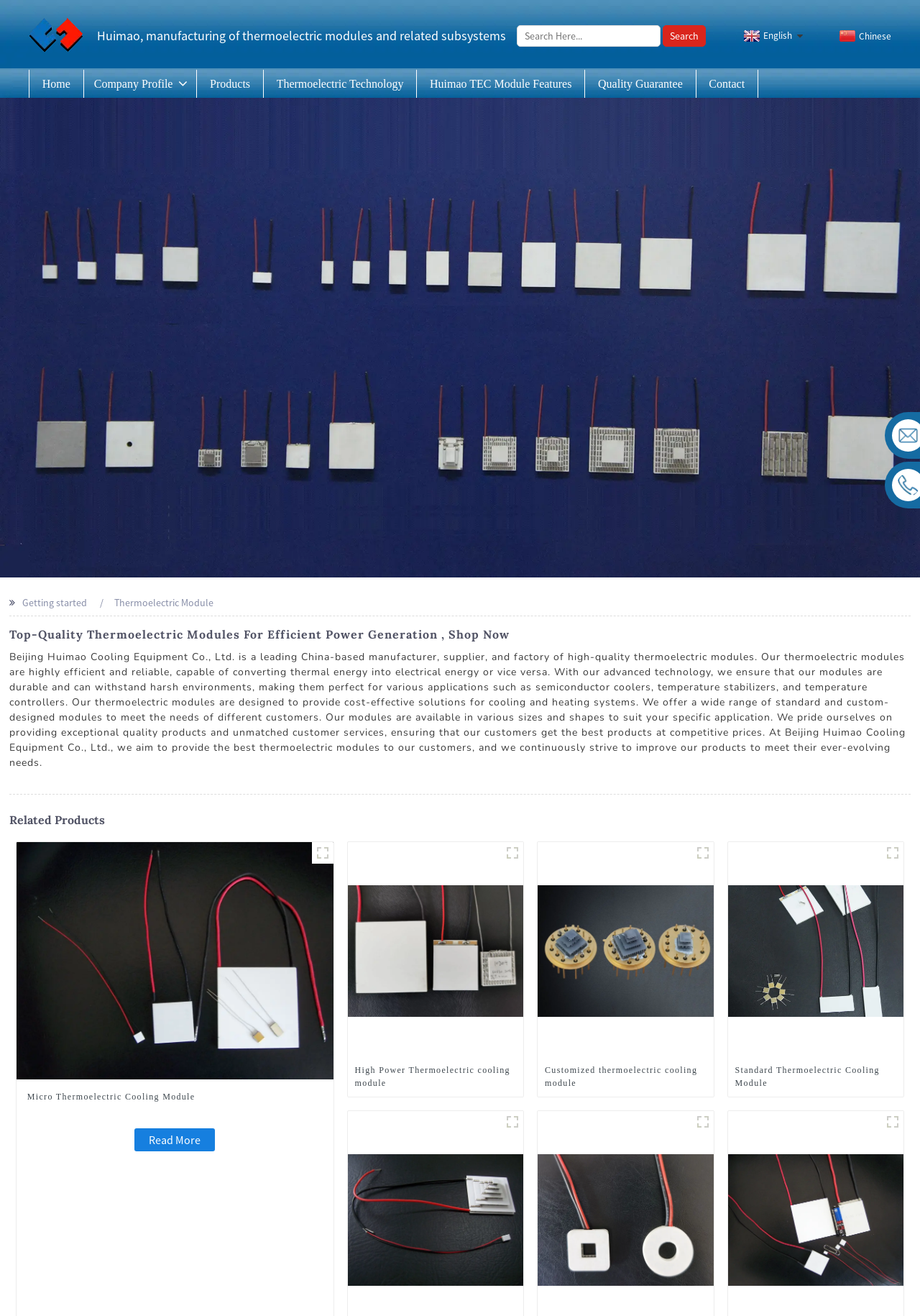Locate the bounding box of the user interface element based on this description: "Customized thermoelectric cooling module".

[0.592, 0.808, 0.768, 0.828]